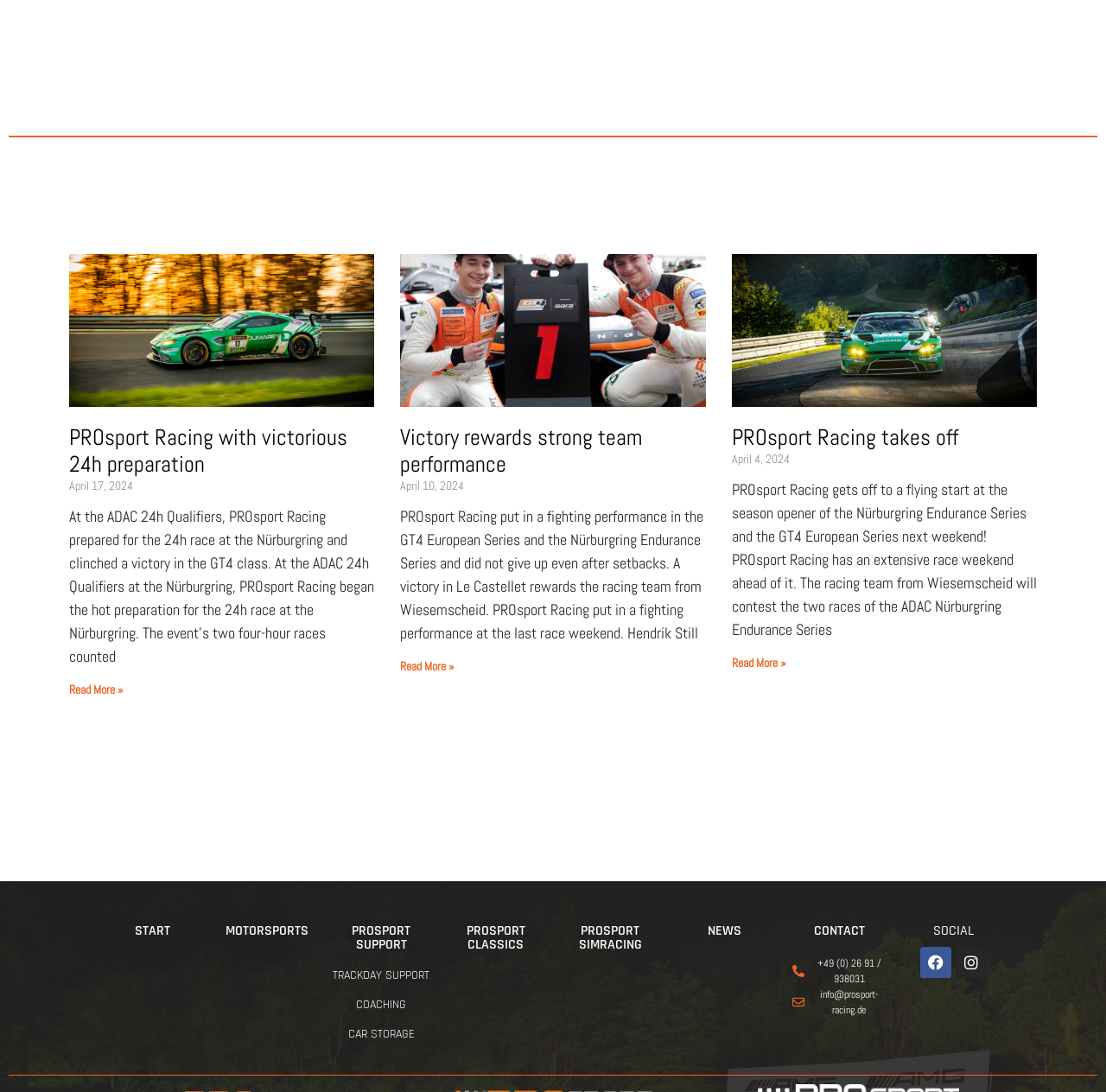Locate the bounding box coordinates of the area that needs to be clicked to fulfill the following instruction: "Read more about PROsport Racing takes off". The coordinates should be in the format of four float numbers between 0 and 1, namely [left, top, right, bottom].

[0.661, 0.6, 0.711, 0.614]